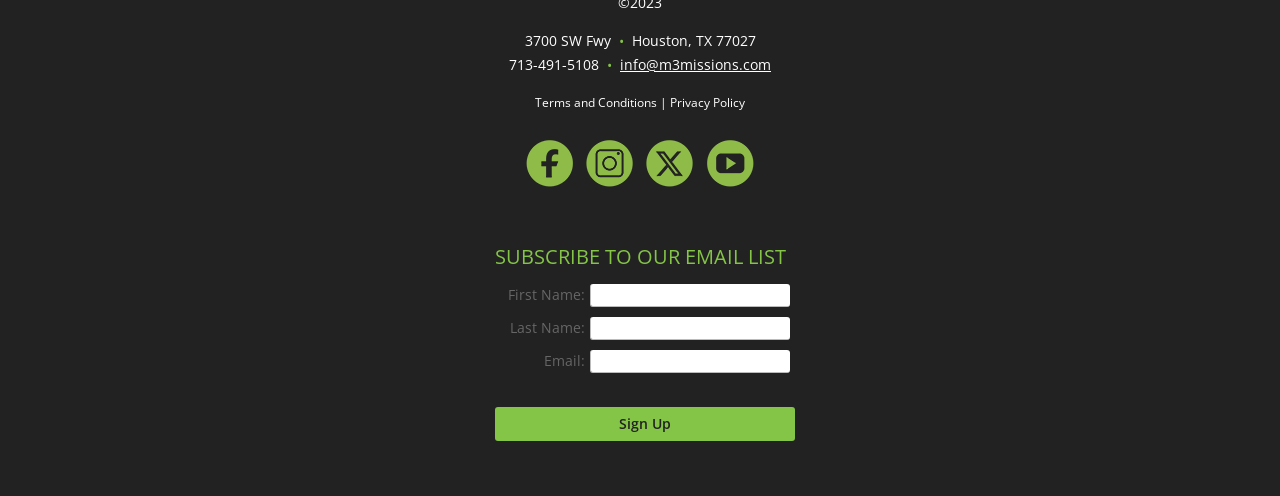Locate the bounding box coordinates of the element's region that should be clicked to carry out the following instruction: "Click the Terms and Conditions link". The coordinates need to be four float numbers between 0 and 1, i.e., [left, top, right, bottom].

[0.418, 0.189, 0.516, 0.223]